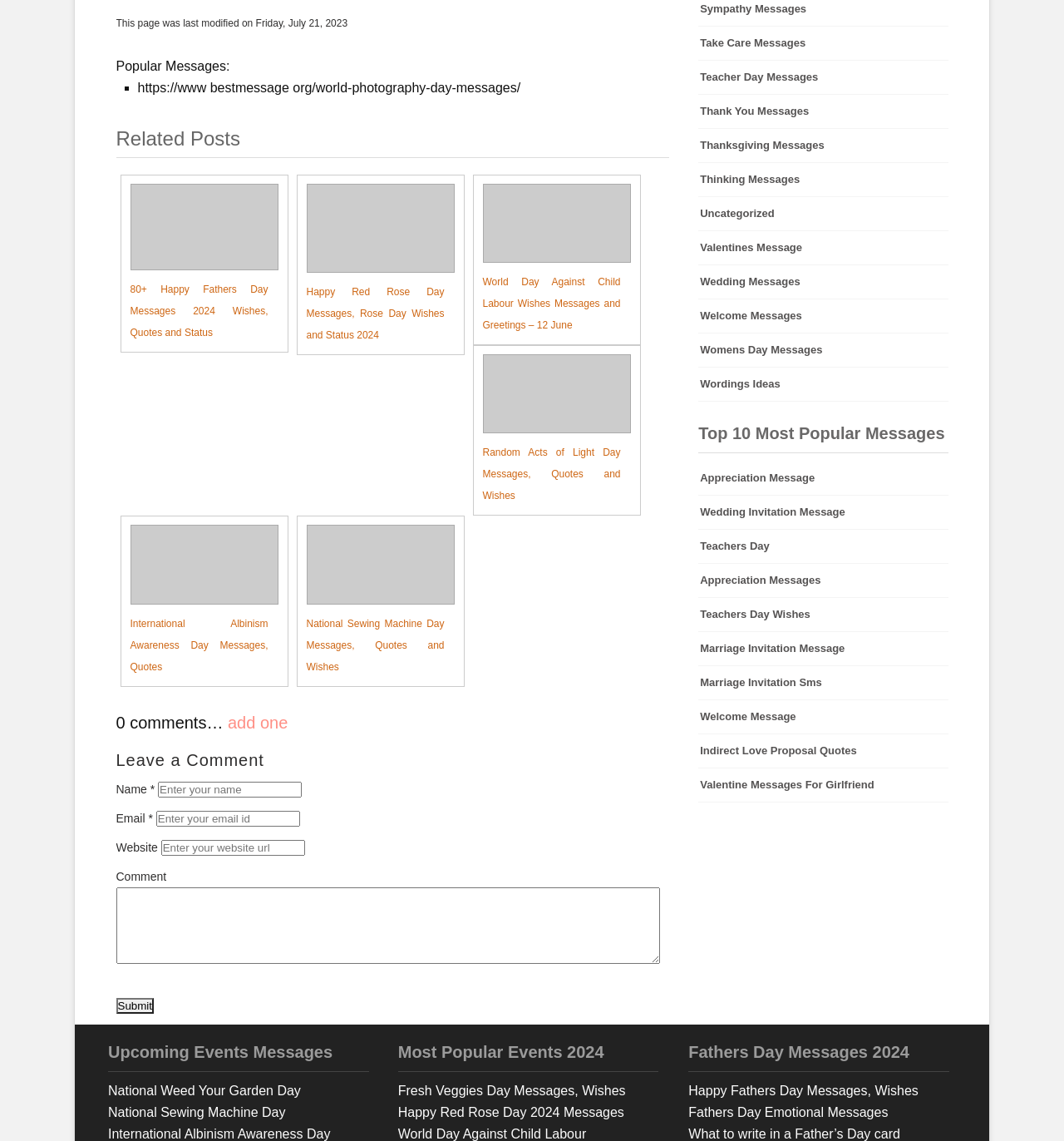Using the description: "marriage invitation sms", determine the UI element's bounding box coordinates. Ensure the coordinates are in the format of four float numbers between 0 and 1, i.e., [left, top, right, bottom].

[0.656, 0.584, 0.891, 0.613]